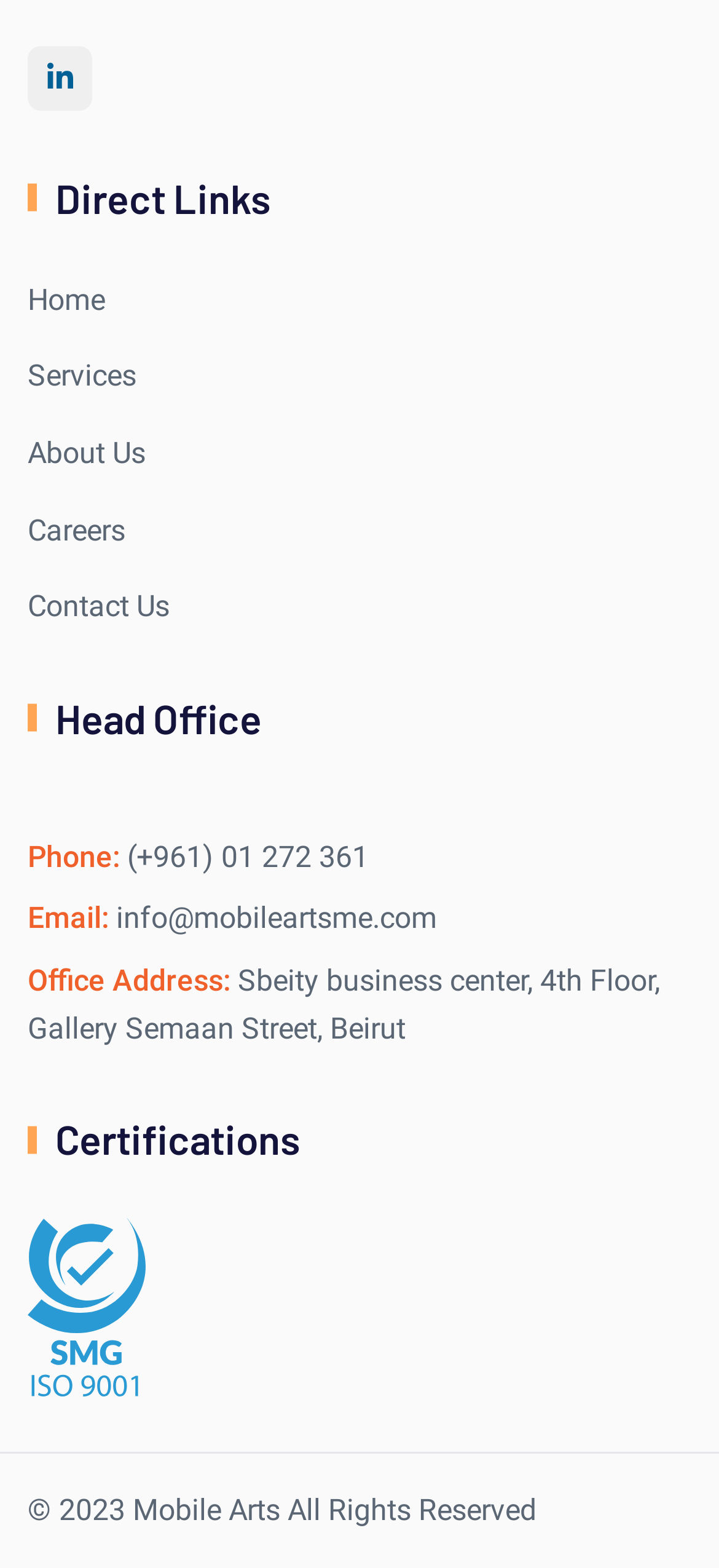What year is the copyright for?
Examine the webpage screenshot and provide an in-depth answer to the question.

I found the copyright year by looking at the bottom of the page, where it says '© 2023'.